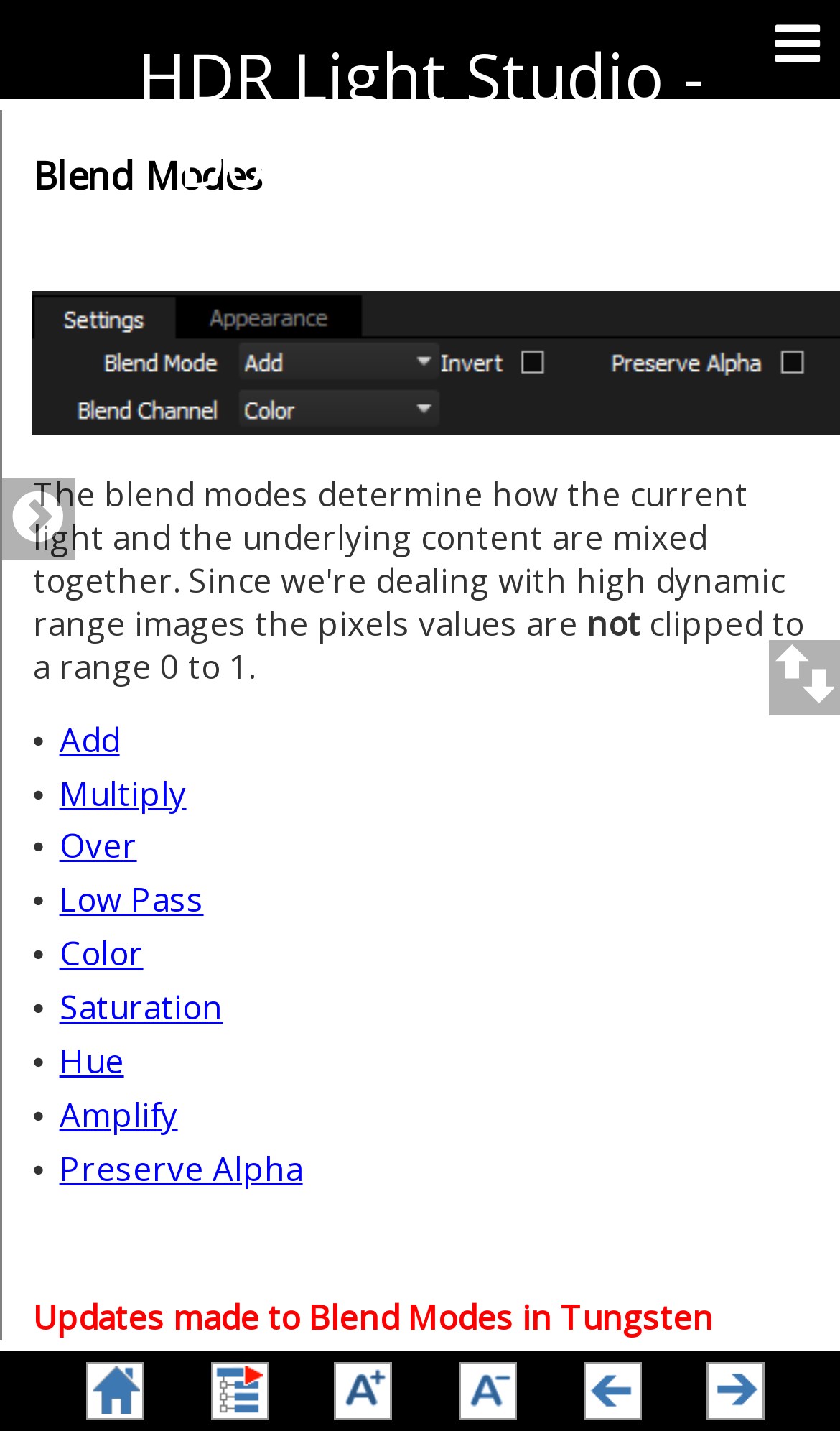How many images are there on the webpage?
Answer the question with a detailed explanation, including all necessary information.

There are three images on the webpage, one at the top, one in the middle, and one at the bottom. They do not have any alt text or descriptions.